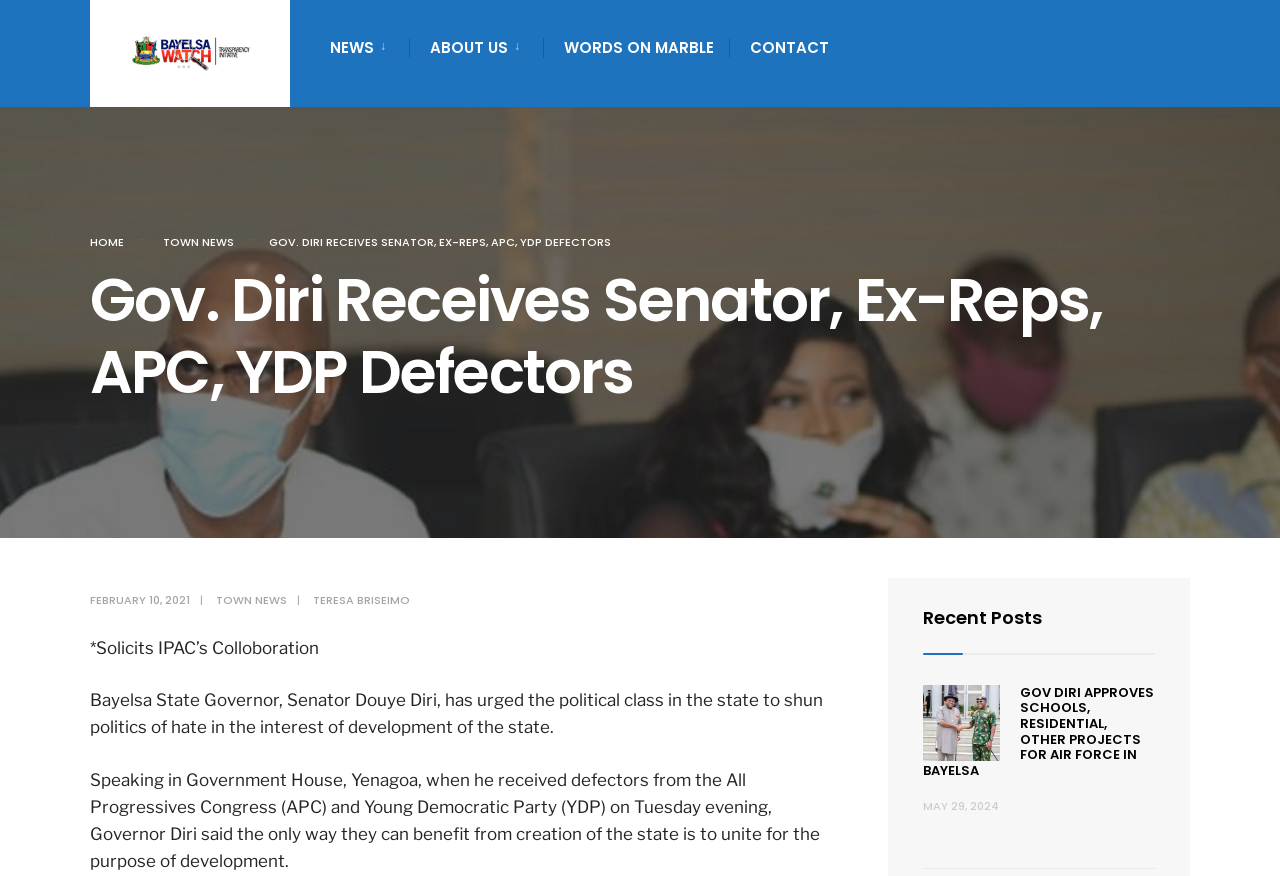Please specify the bounding box coordinates of the clickable region necessary for completing the following instruction: "Read the news about 'Gov. Diri Receives Senator, Ex-Reps, APC, YDP Defectors'". The coordinates must consist of four float numbers between 0 and 1, i.e., [left, top, right, bottom].

[0.07, 0.302, 0.93, 0.466]